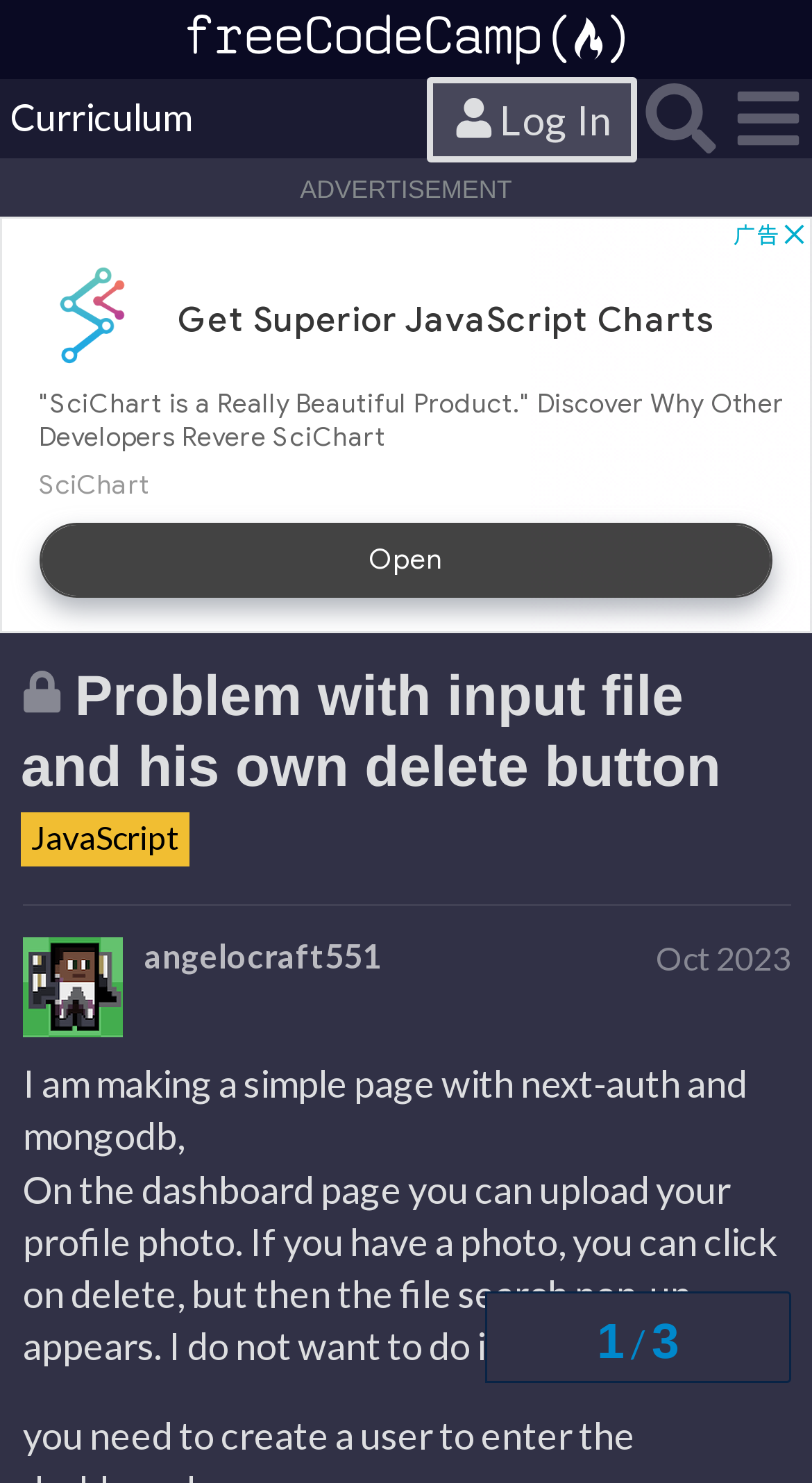Please provide the bounding box coordinates for the UI element as described: "​". The coordinates must be four floats between 0 and 1, represented as [left, top, right, bottom].

[0.892, 0.053, 1.0, 0.107]